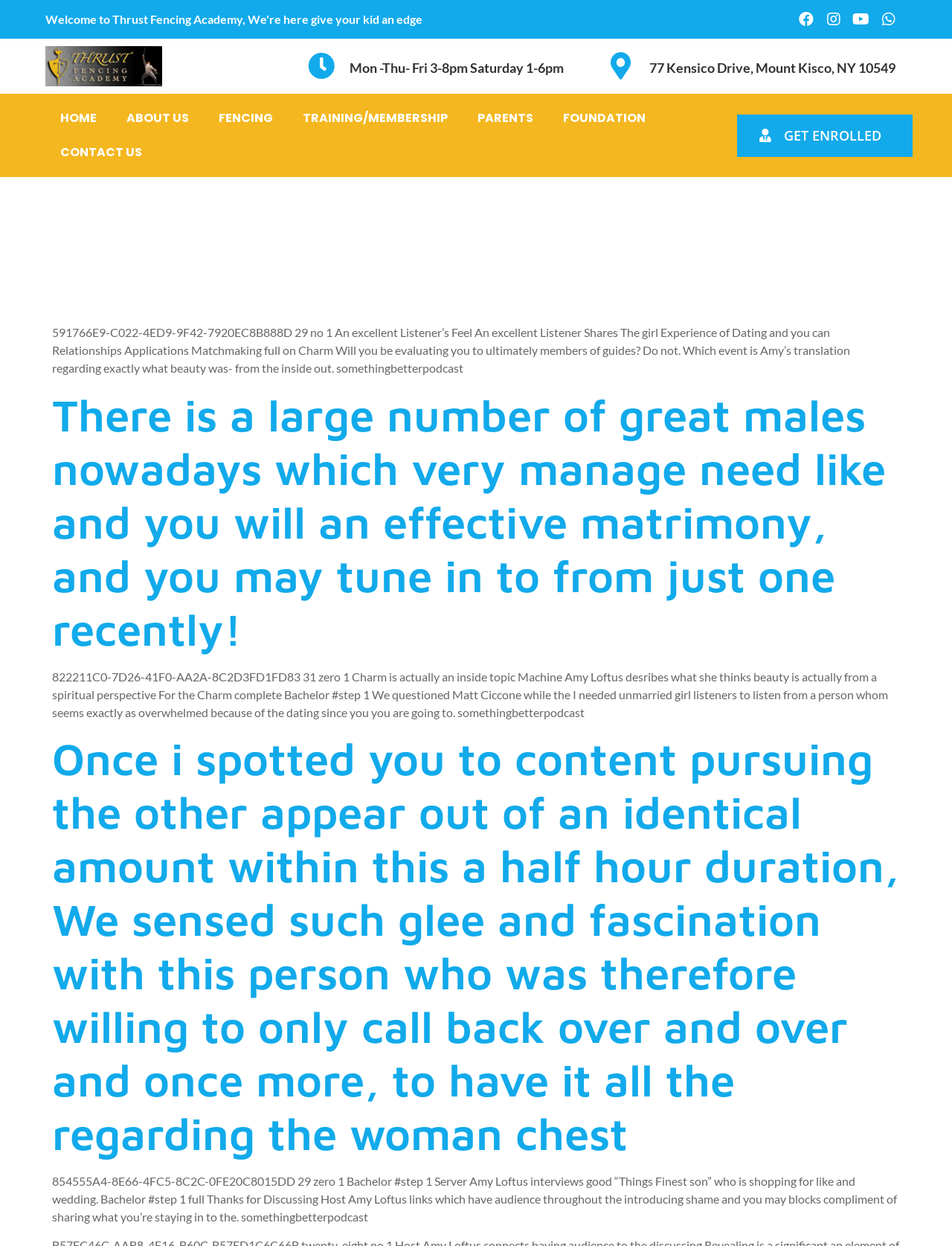Kindly determine the bounding box coordinates for the area that needs to be clicked to execute this instruction: "Click the 'HOME' link".

[0.048, 0.081, 0.117, 0.109]